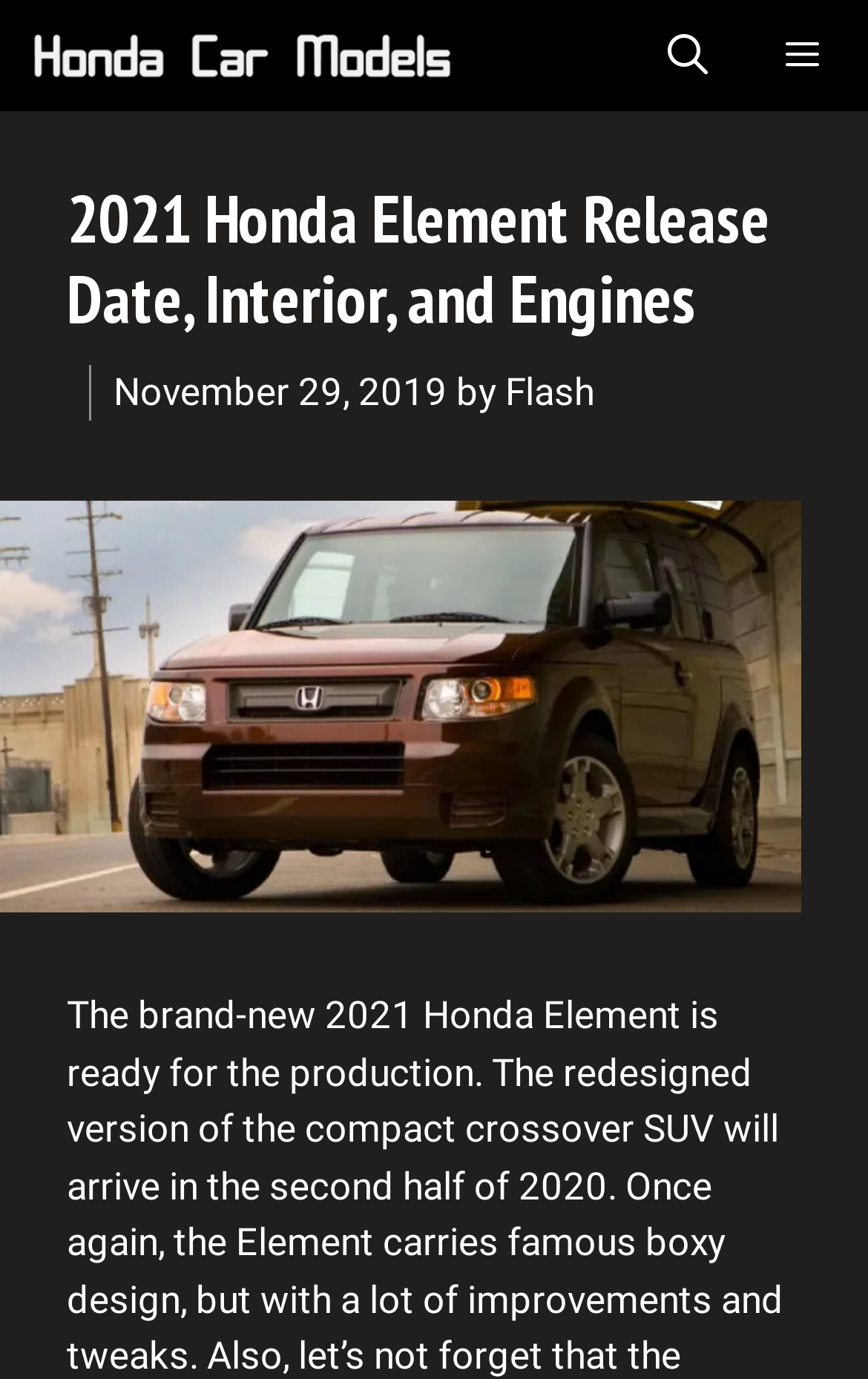Can you find and provide the main heading text of this webpage?

2021 Honda Element Release Date, Interior, and Engines